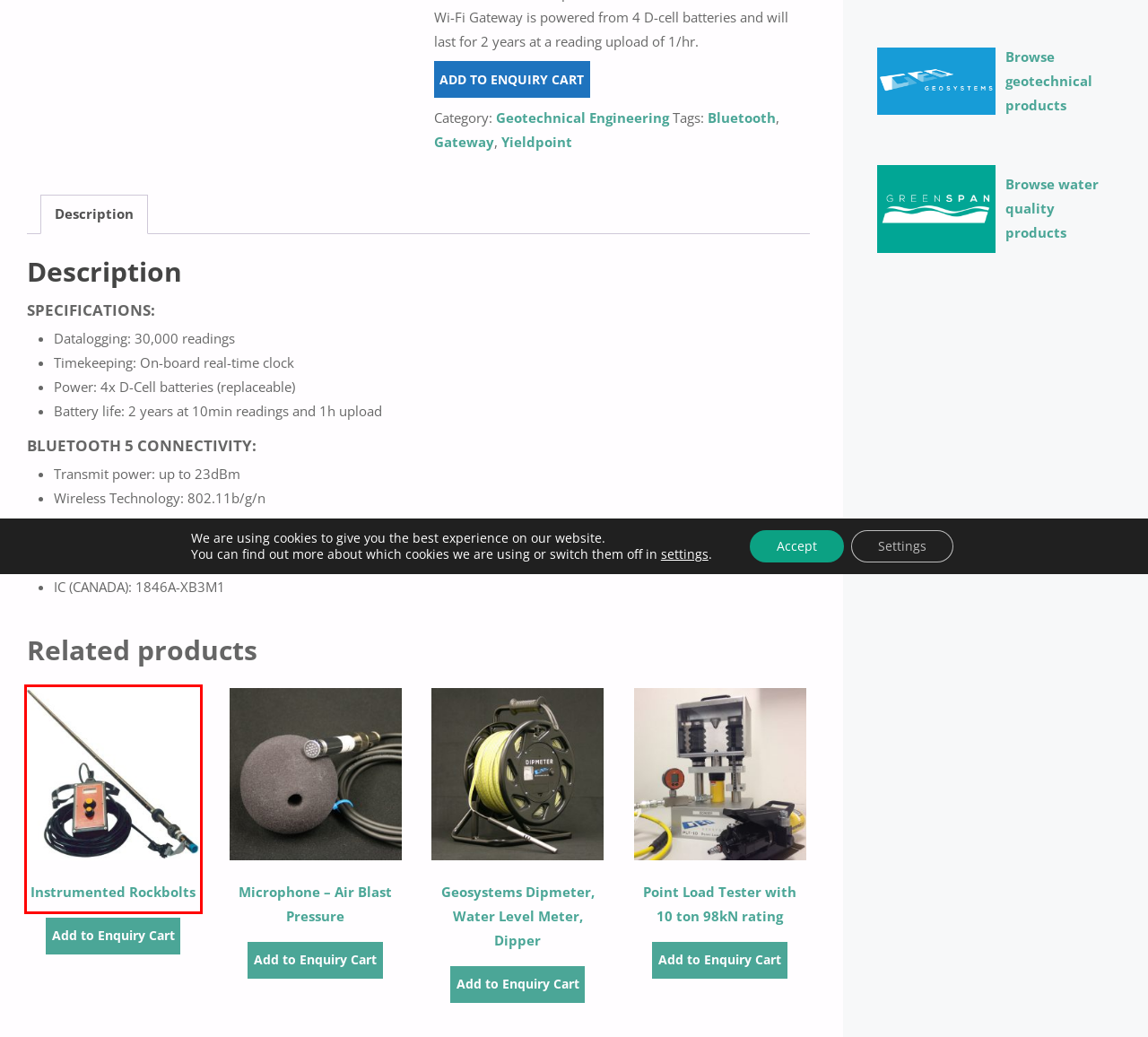You are given a screenshot of a webpage with a red rectangle bounding box around a UI element. Select the webpage description that best matches the new webpage after clicking the element in the bounding box. Here are the candidates:
A. Microphone - Air Blast Pressure - Earth Sciences
B. Bluetooth Archives - Earth Sciences
C. Instrumented Rockbolts - Earth Sciences
D. Geosystems - Expert geotechnical instrument and consulting company
E. Yieldpoint Archives - Earth Sciences
F. Point Load Tester with 10 ton 98kN rating - Earth Sciences
G. Gateway Archives - Earth Sciences
H. Geosystems Dipmeter, Water Level Meter, Dipper - Earth Sciences

C